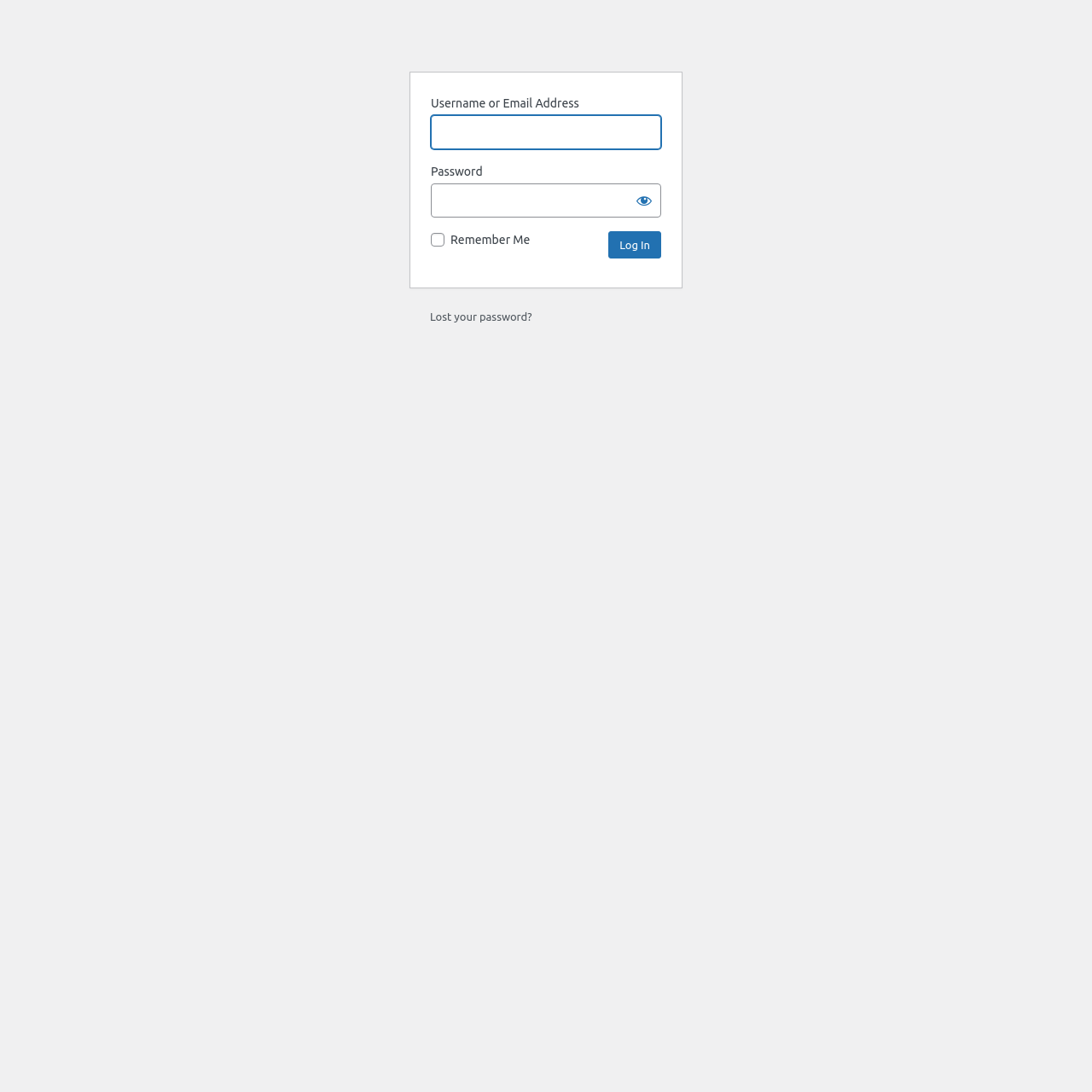What is the primary action on this page?
Please respond to the question with a detailed and informative answer.

The primary action on this page is to log in, as indicated by the prominent 'Log In' button. This button is likely the main call-to-action on this page.